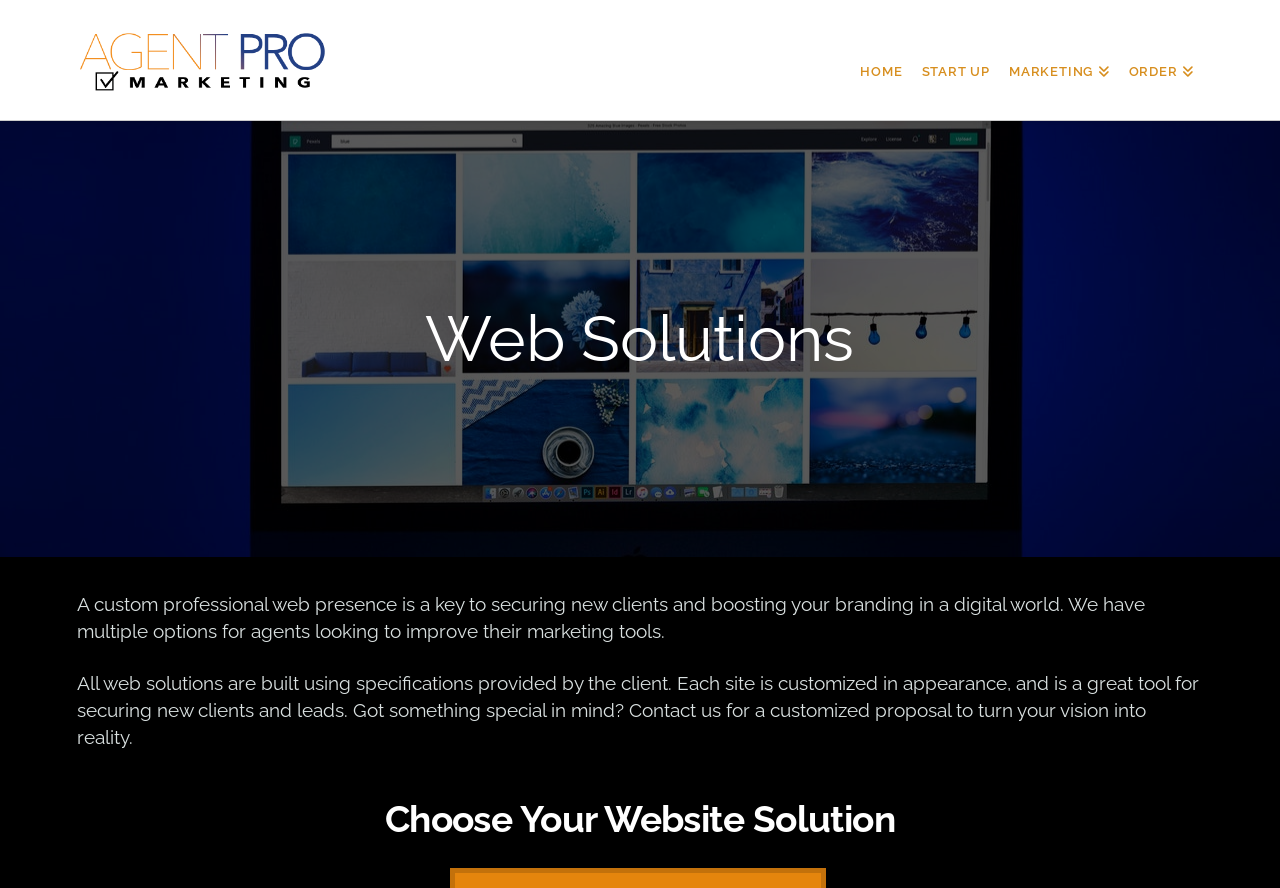Using the details in the image, give a detailed response to the question below:
What is the process of creating a website solution?

The webpage mentions 'All web solutions are built using specifications provided by the client.' This implies that the website creation process involves working with clients to understand their specific needs and building a customized solution based on those specifications.